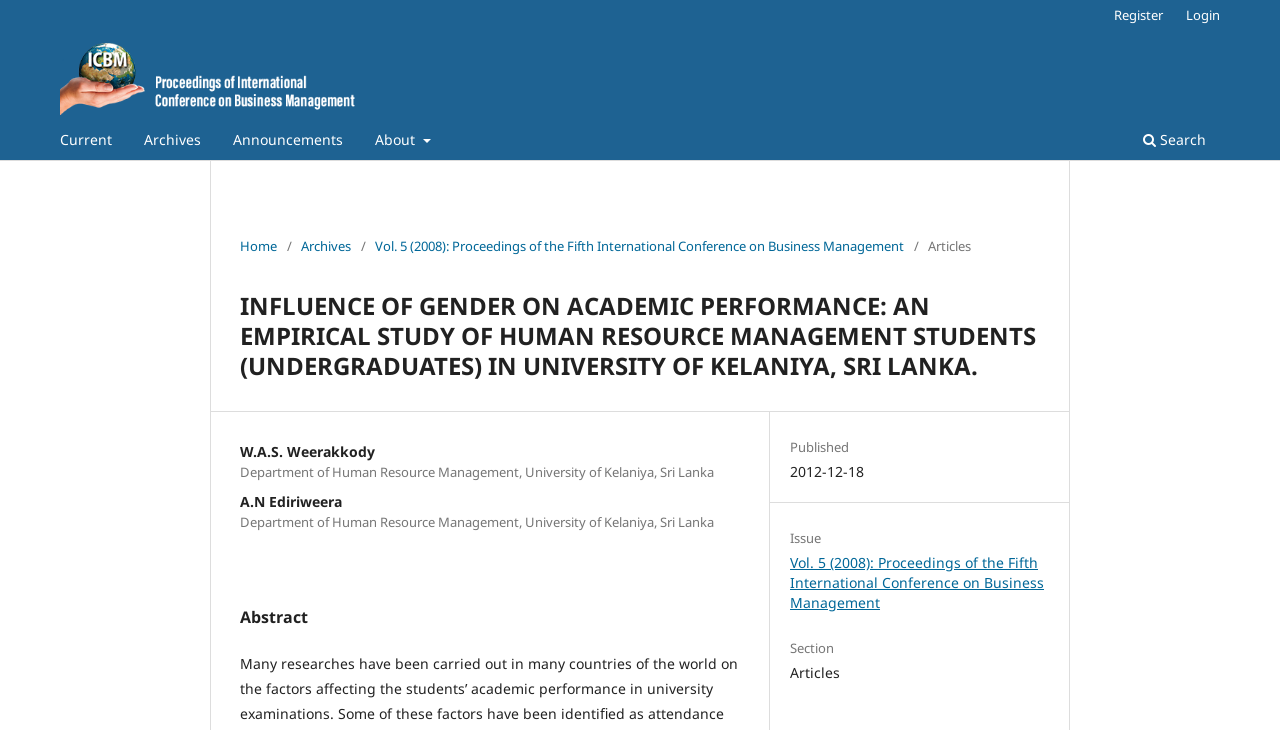Who is the author of the article?
Using the visual information from the image, give a one-word or short-phrase answer.

W.A.S. Weerakkody